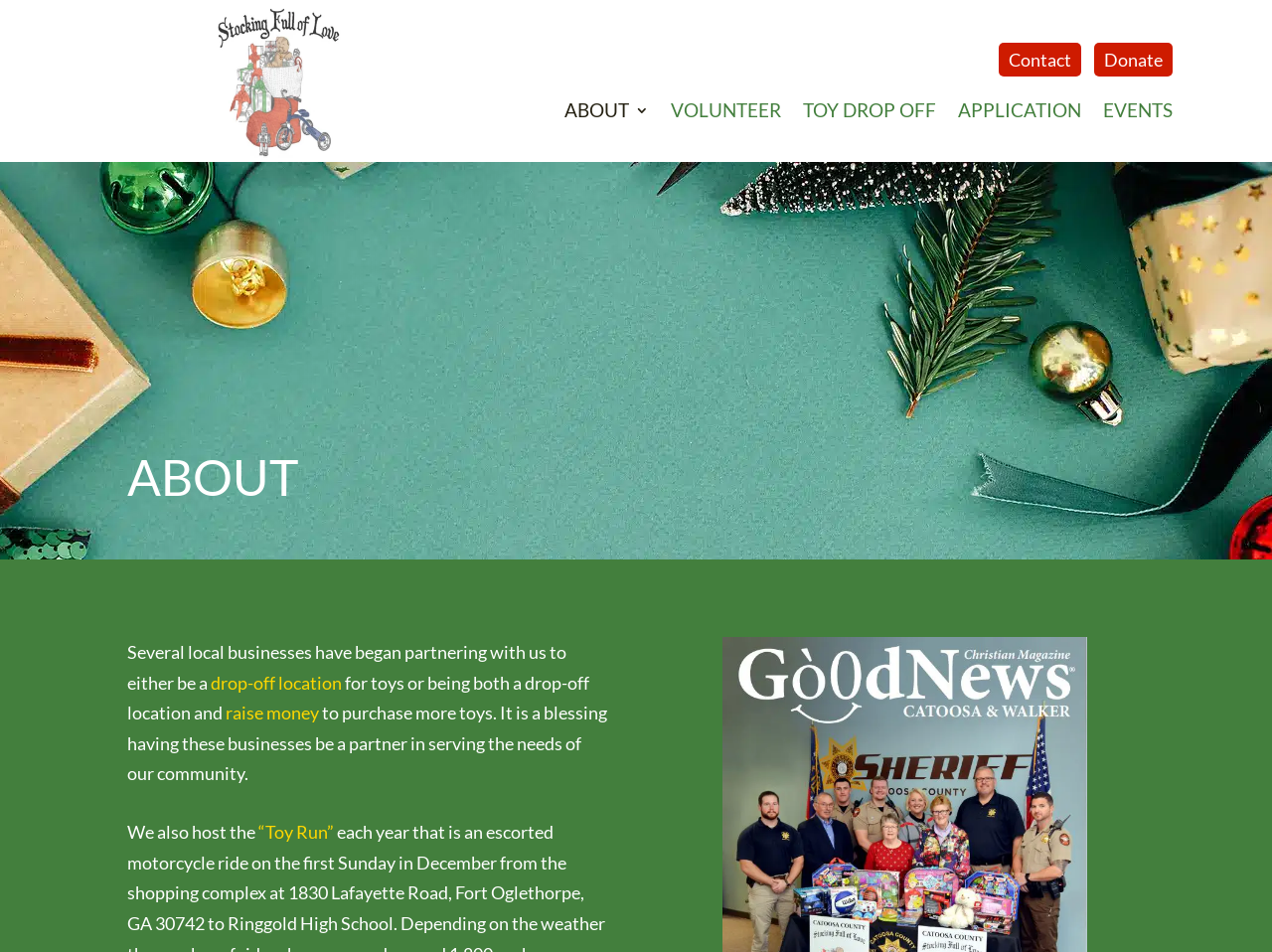What is the theme of the organization's activities?
Give a single word or phrase answer based on the content of the image.

toys and charity